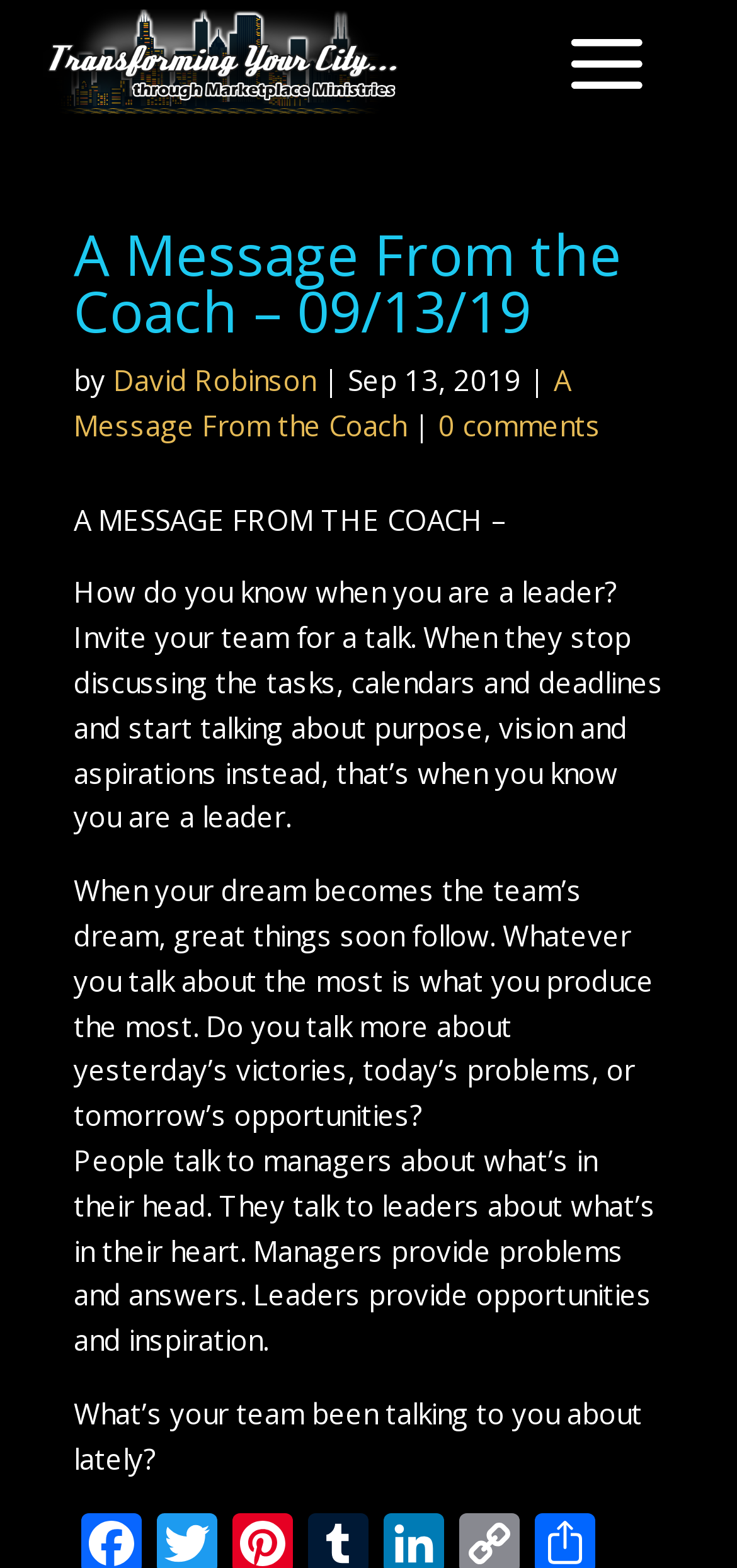What is the date of the message?
Refer to the image and respond with a one-word or short-phrase answer.

Sep 13, 2019